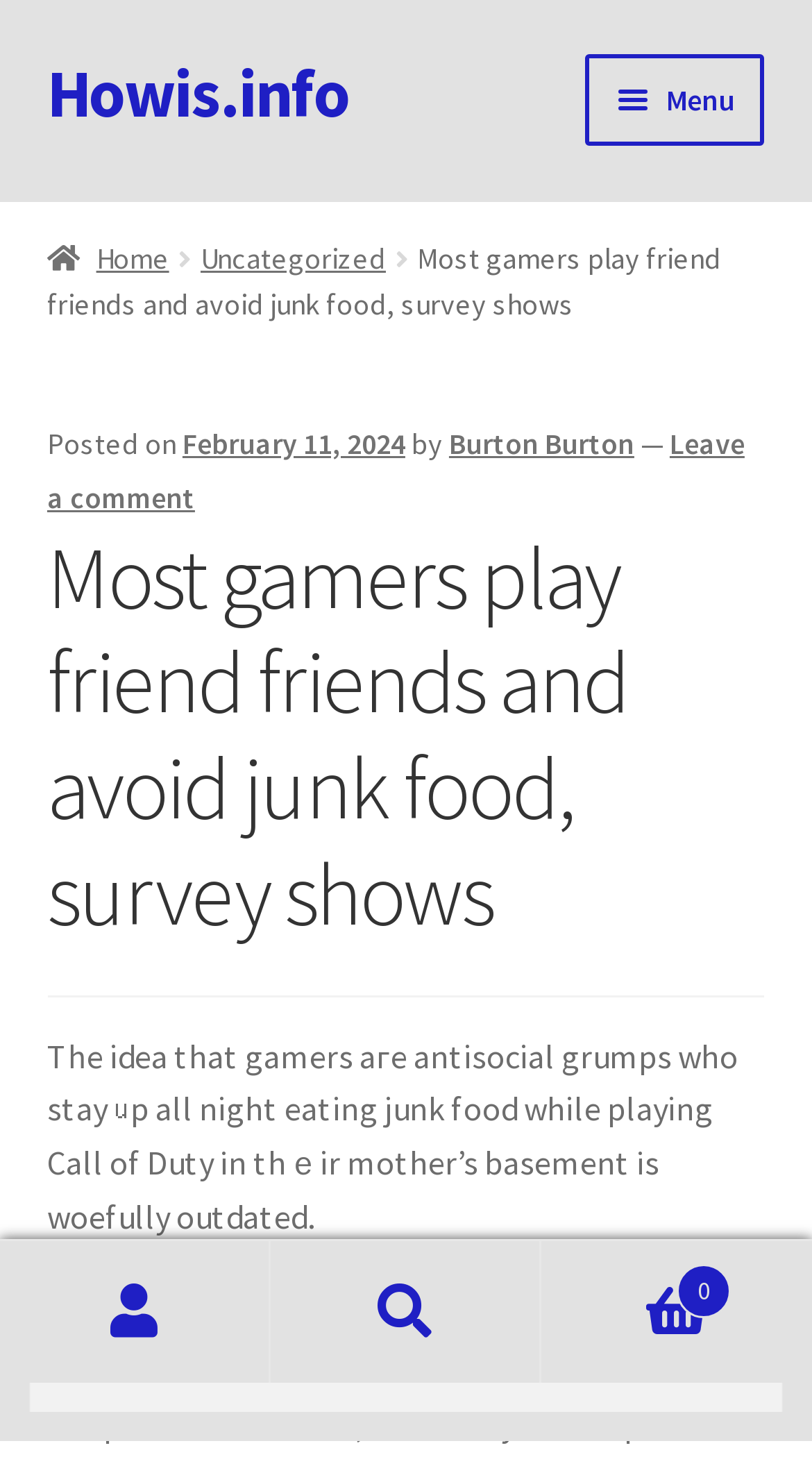Locate the bounding box coordinates of the area to click to fulfill this instruction: "Search for something". The bounding box should be presented as four float numbers between 0 and 1, in the order [left, top, right, bottom].

[0.036, 0.903, 0.964, 0.969]